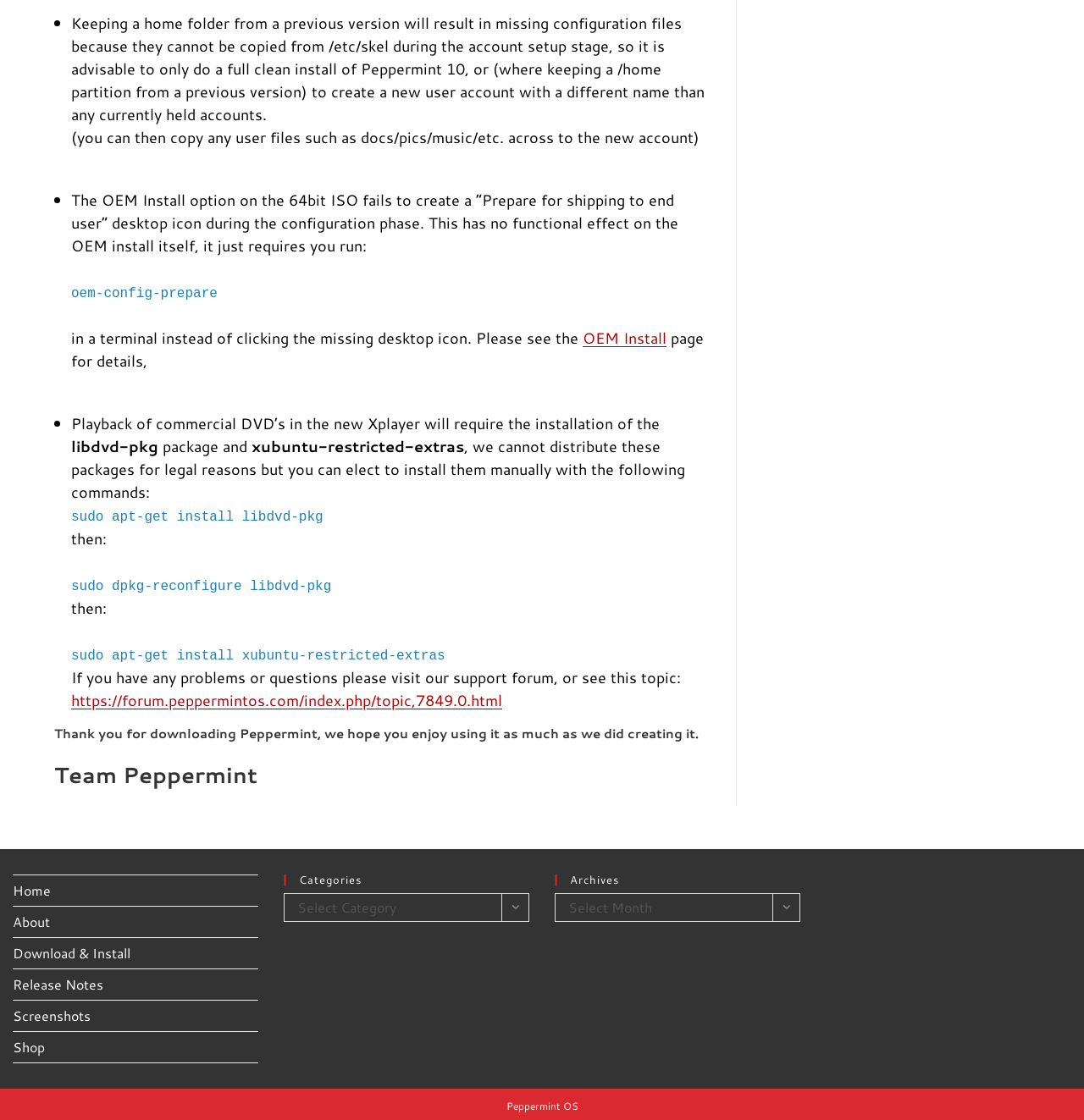What command should be run to prepare for shipping to end user?
Refer to the screenshot and answer in one word or phrase.

oem-config-prepare